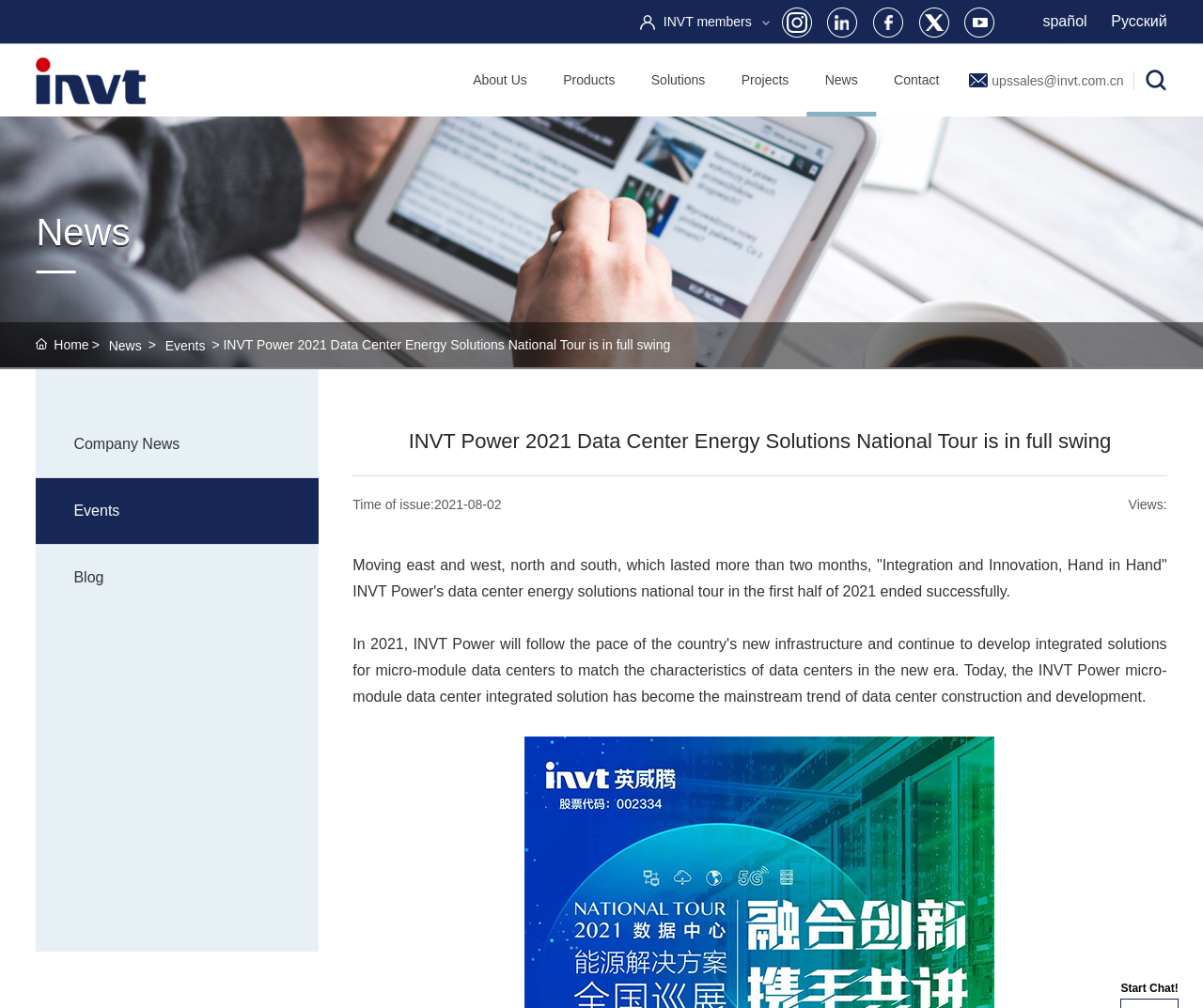Identify the bounding box coordinates of the clickable region to carry out the given instruction: "Explore 'Medium and Small Data Center' solutions".

[0.526, 0.116, 0.705, 0.153]